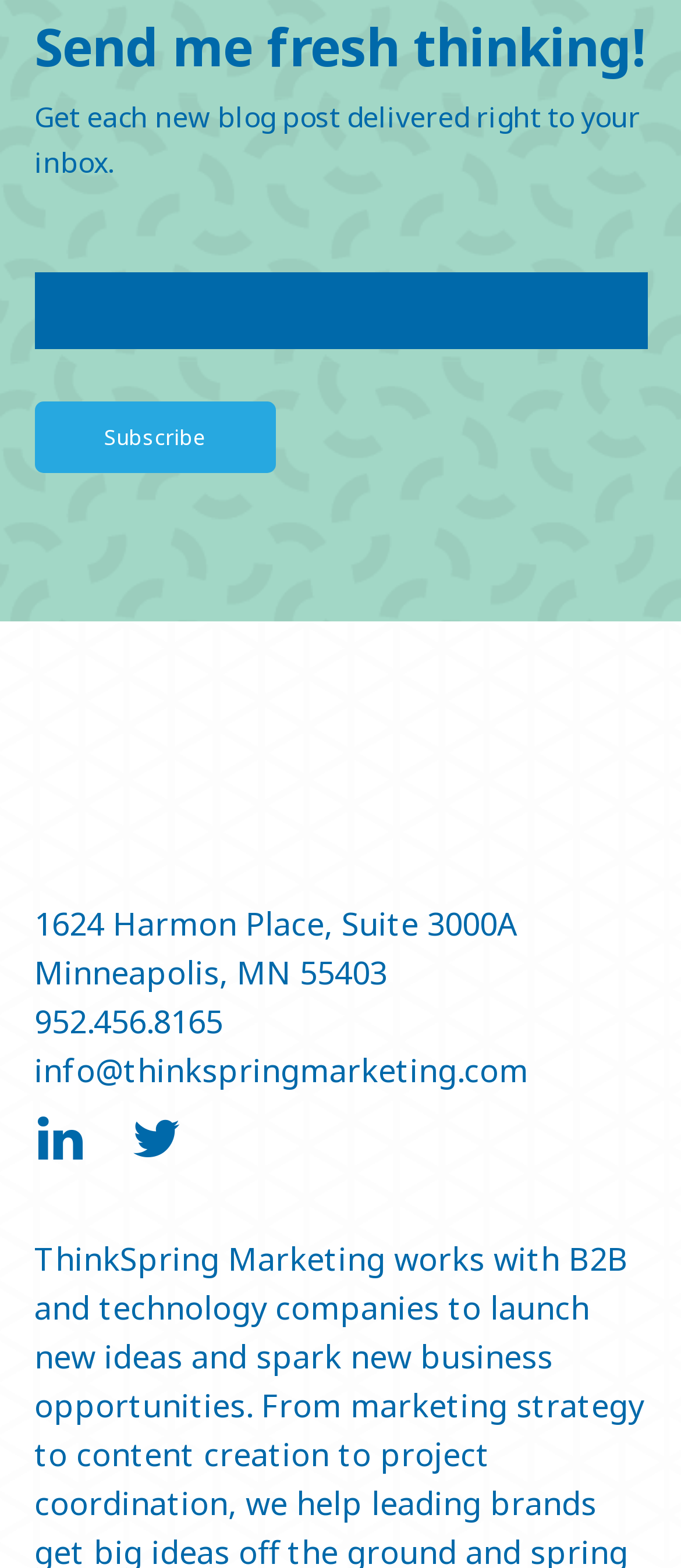How many social media platforms are linked on the webpage?
Using the image as a reference, answer with just one word or a short phrase.

2